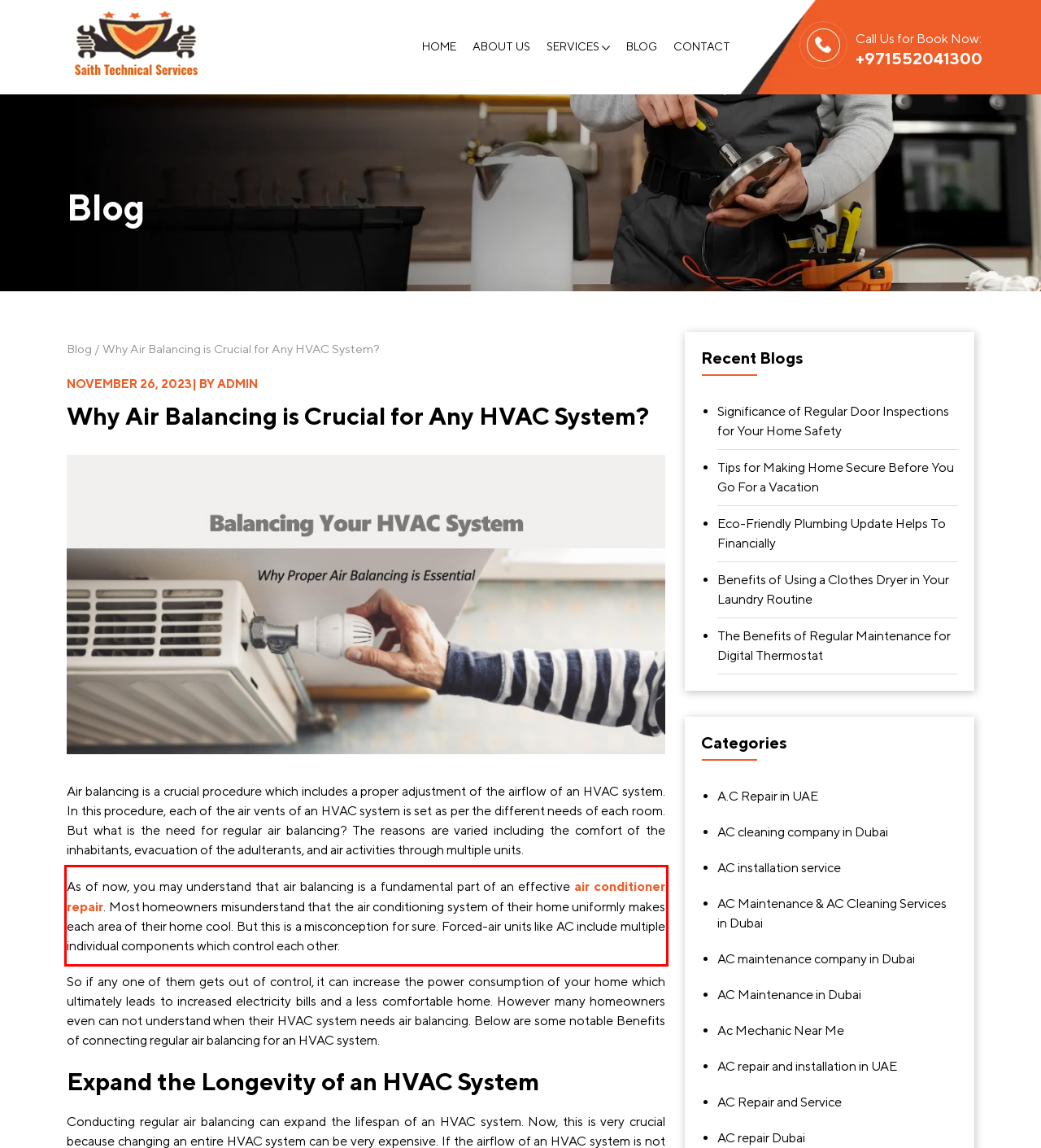Using the provided webpage screenshot, recognize the text content in the area marked by the red bounding box.

As of now, you may understand that air balancing is a fundamental part of an effective air conditioner repair. Most homeowners misunderstand that the air conditioning system of their home uniformly makes each area of their home cool. But this is a misconception for sure. Forced-air units like AC include multiple individual components which control each other.